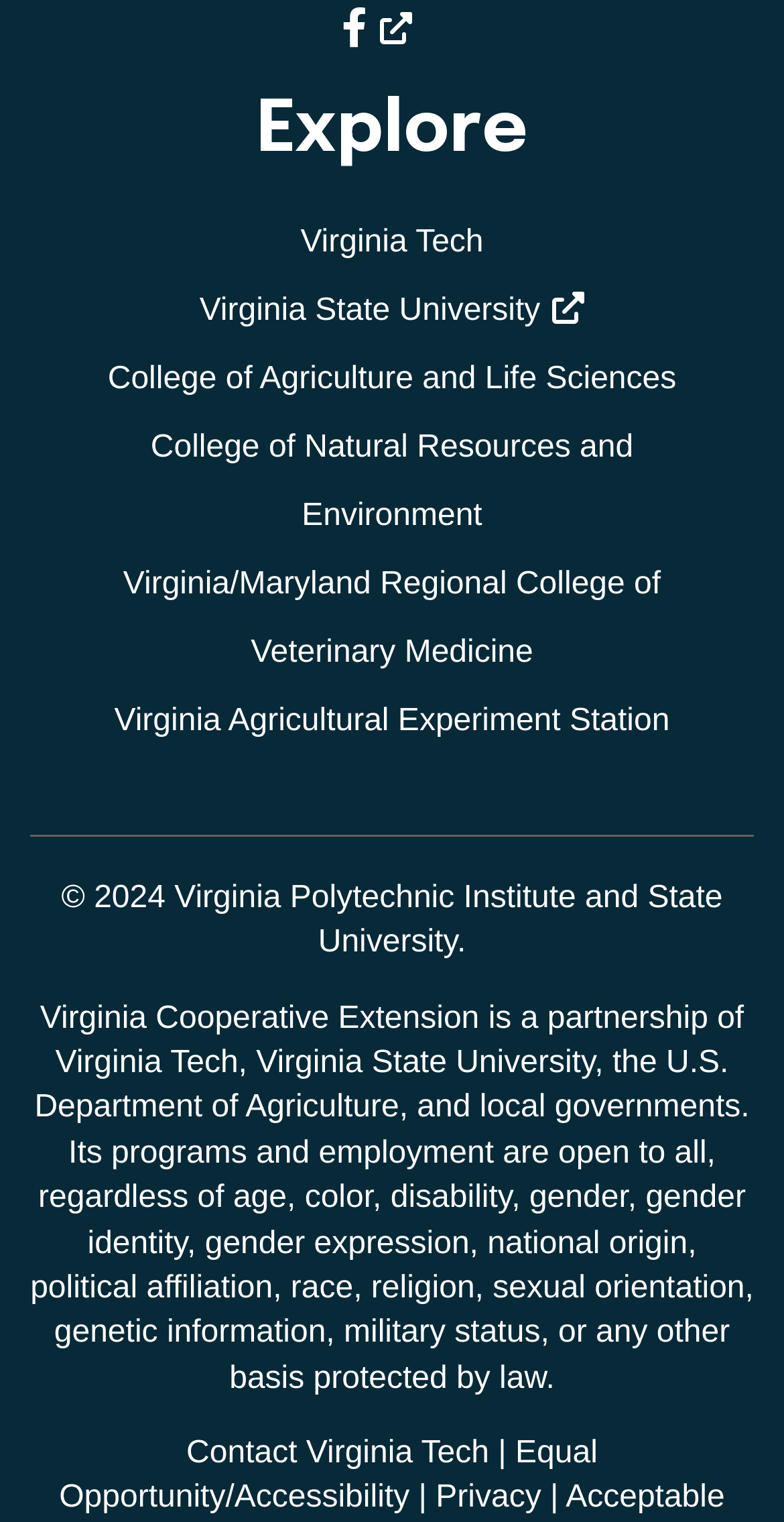Provide the bounding box for the UI element matching this description: "Virginia Agricultural Experiment Station".

[0.146, 0.462, 0.854, 0.485]